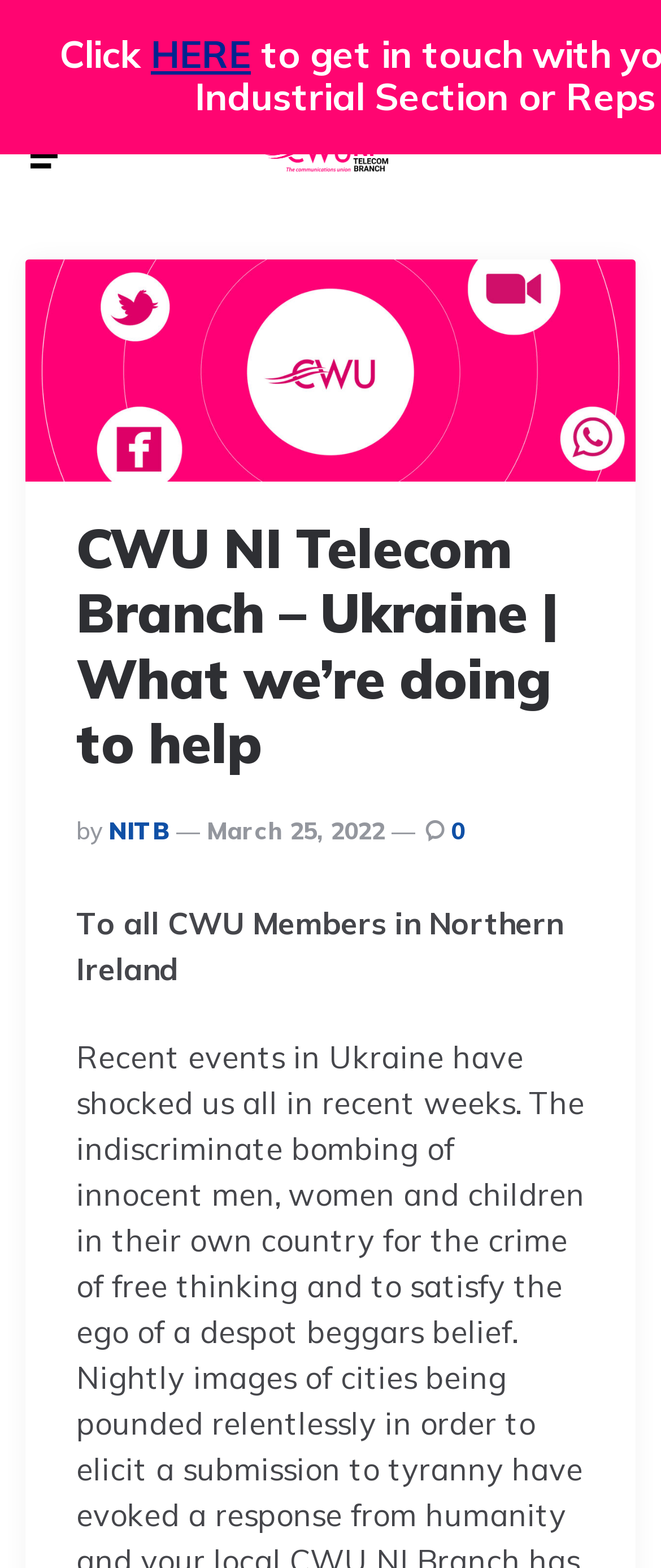Please give a one-word or short phrase response to the following question: 
What is the target of the 'HERE' link?

Unknown